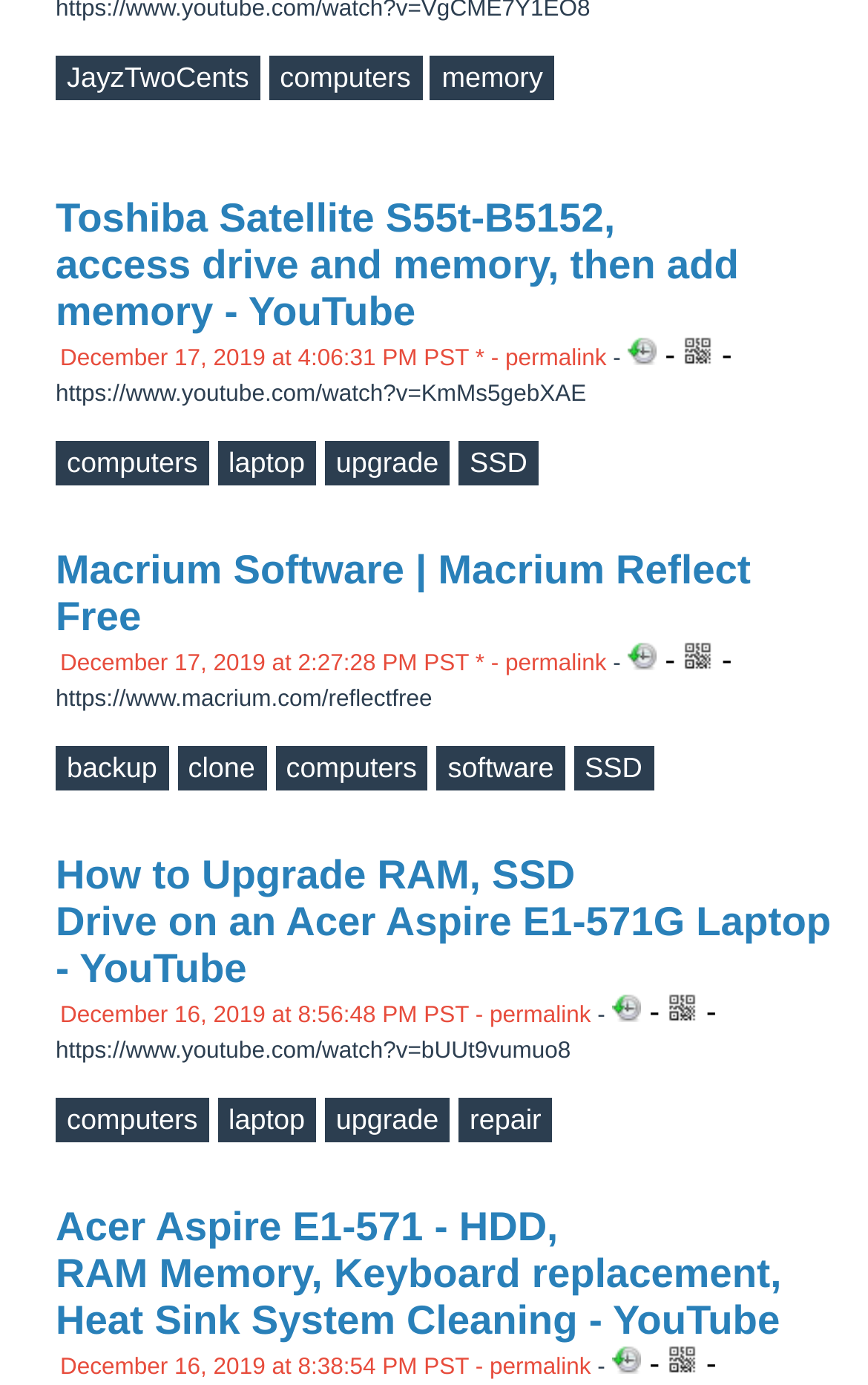Find the bounding box coordinates of the clickable region needed to perform the following instruction: "Click the 'Add tag' button". The coordinates should be provided as four float numbers between 0 and 1, i.e., [left, top, right, bottom].

[0.064, 0.04, 0.3, 0.072]